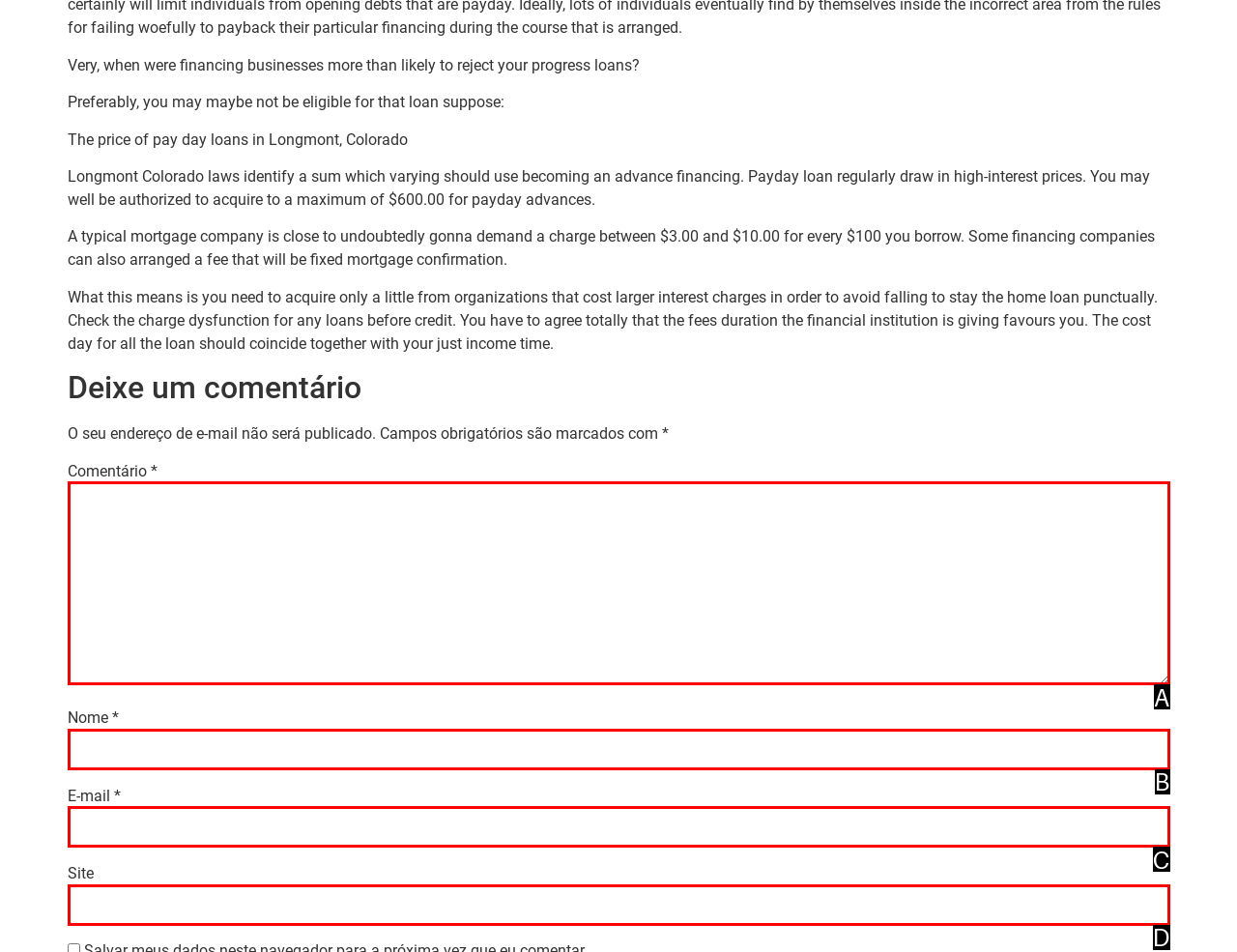Point out the option that best suits the description: parent_node: Site name="url"
Indicate your answer with the letter of the selected choice.

D